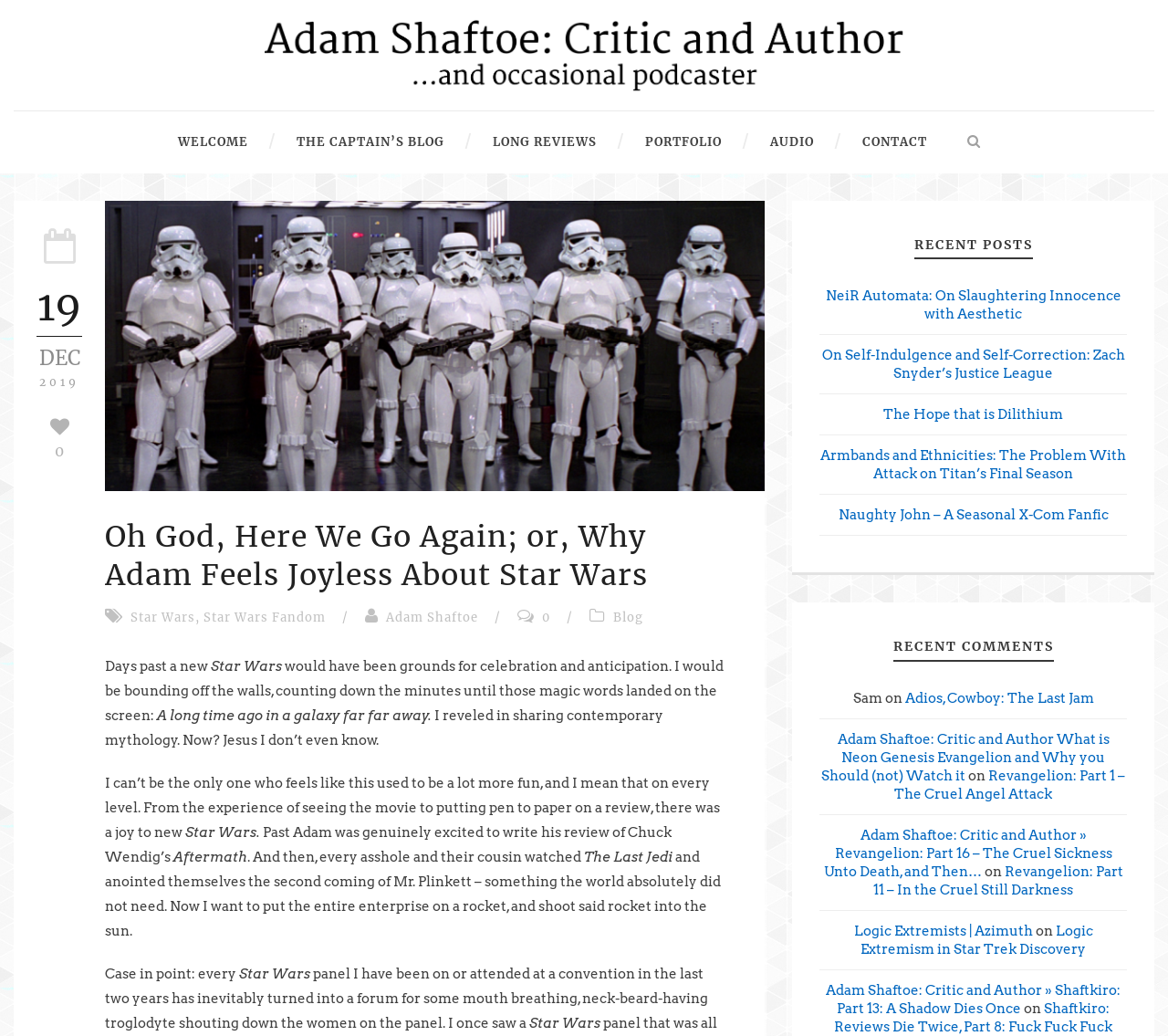Provide a one-word or short-phrase answer to the question:
What is the title of the blog post?

Oh God, Here We Go Again; or, Why Adam Feels Joyless About Star Wars